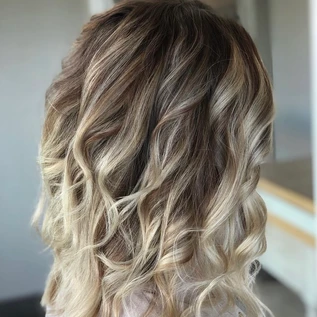What vibe does this hairstyle exude?
We need a detailed and exhaustive answer to the question. Please elaborate.

The caption states that this style exudes a modern and chic vibe, perfect for casual or formal settings, implying that the hairstyle is suitable for various occasions and has a sophisticated appeal.